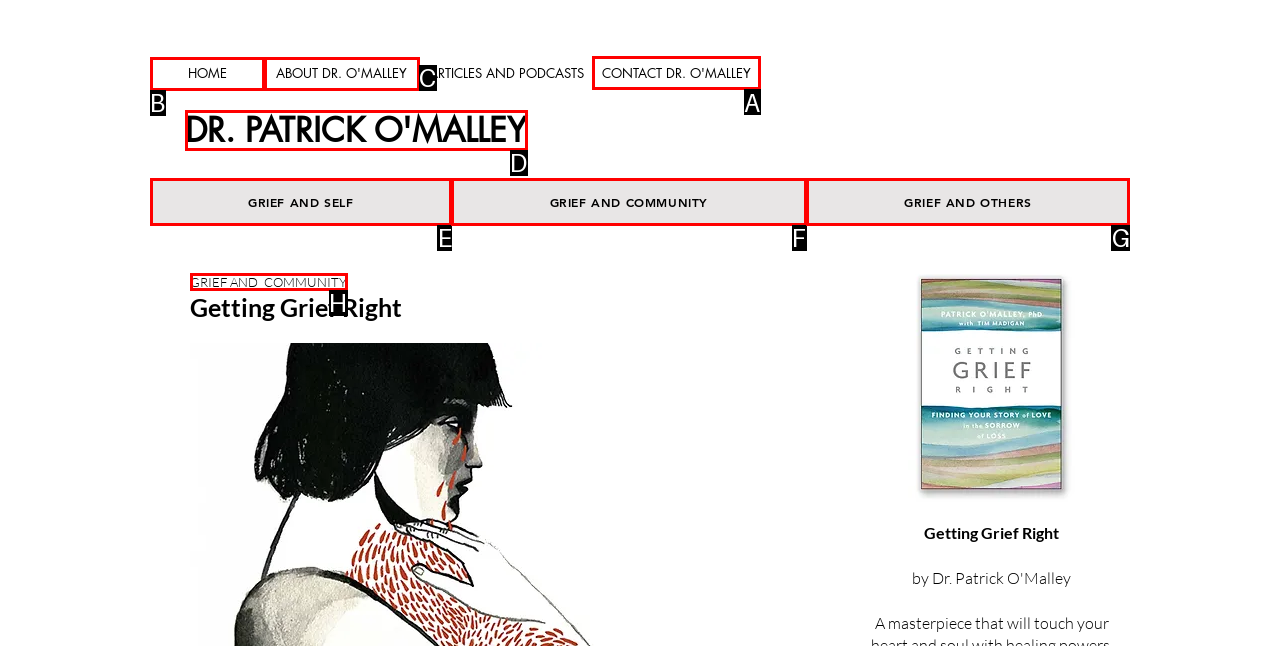Out of the given choices, which letter corresponds to the UI element required to contact Dr. O'Malley? Answer with the letter.

A